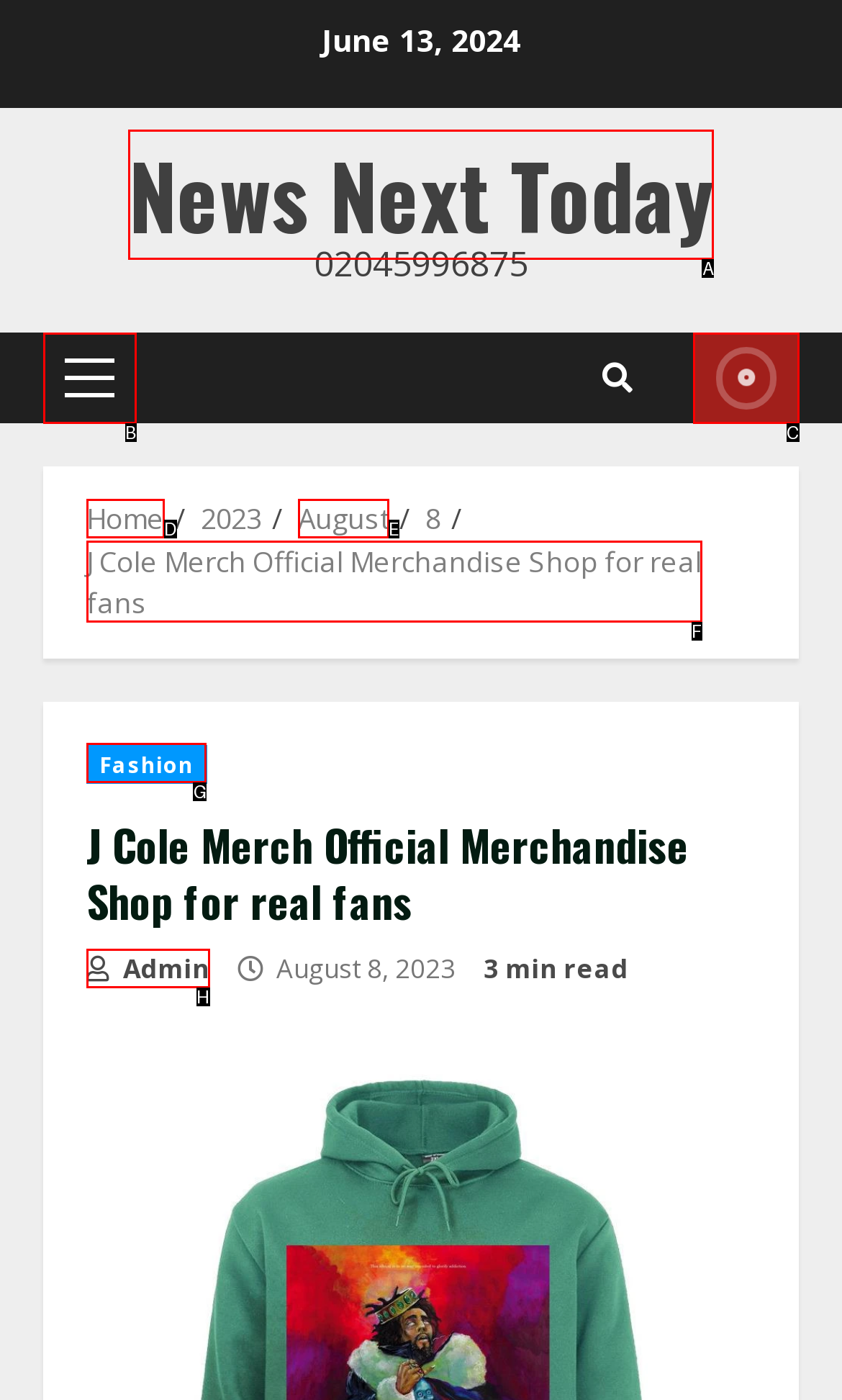Determine the letter of the element you should click to carry out the task: Click on Fashion
Answer with the letter from the given choices.

G